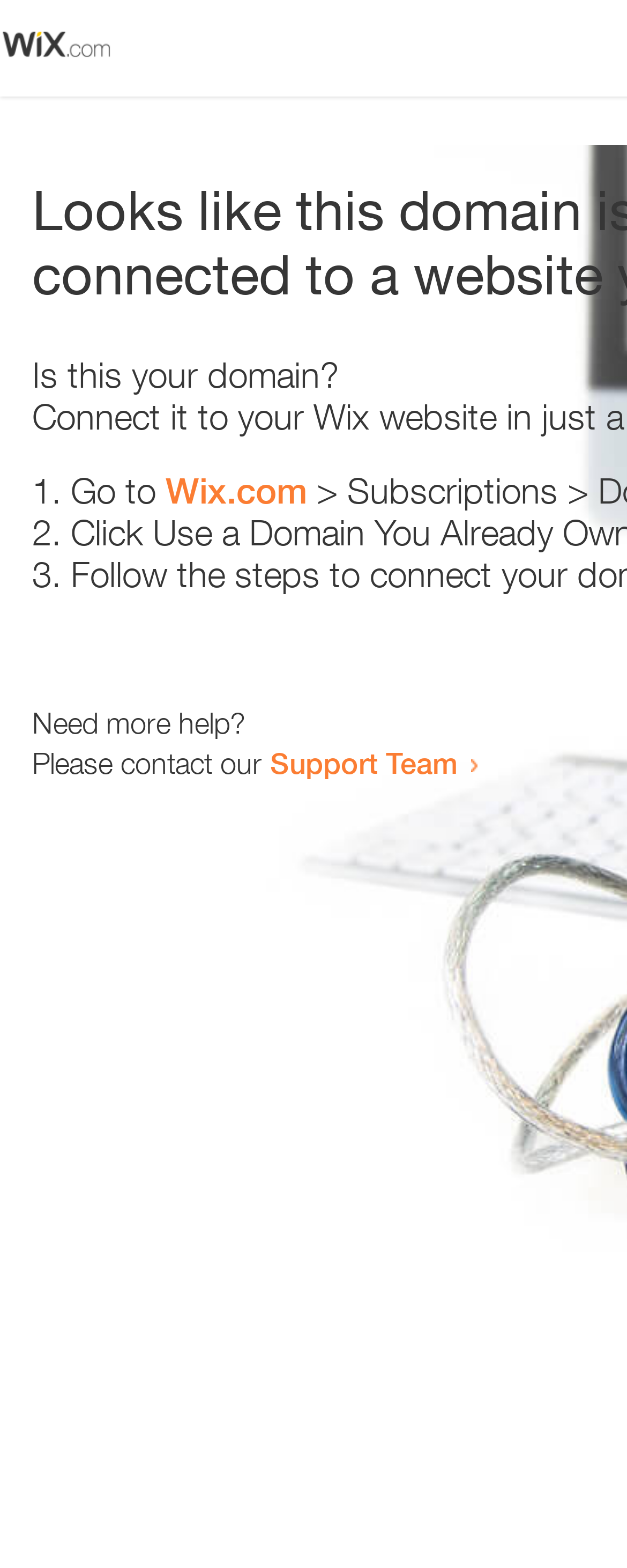Using the element description: "Support Team", determine the bounding box coordinates for the specified UI element. The coordinates should be four float numbers between 0 and 1, [left, top, right, bottom].

[0.431, 0.475, 0.731, 0.498]